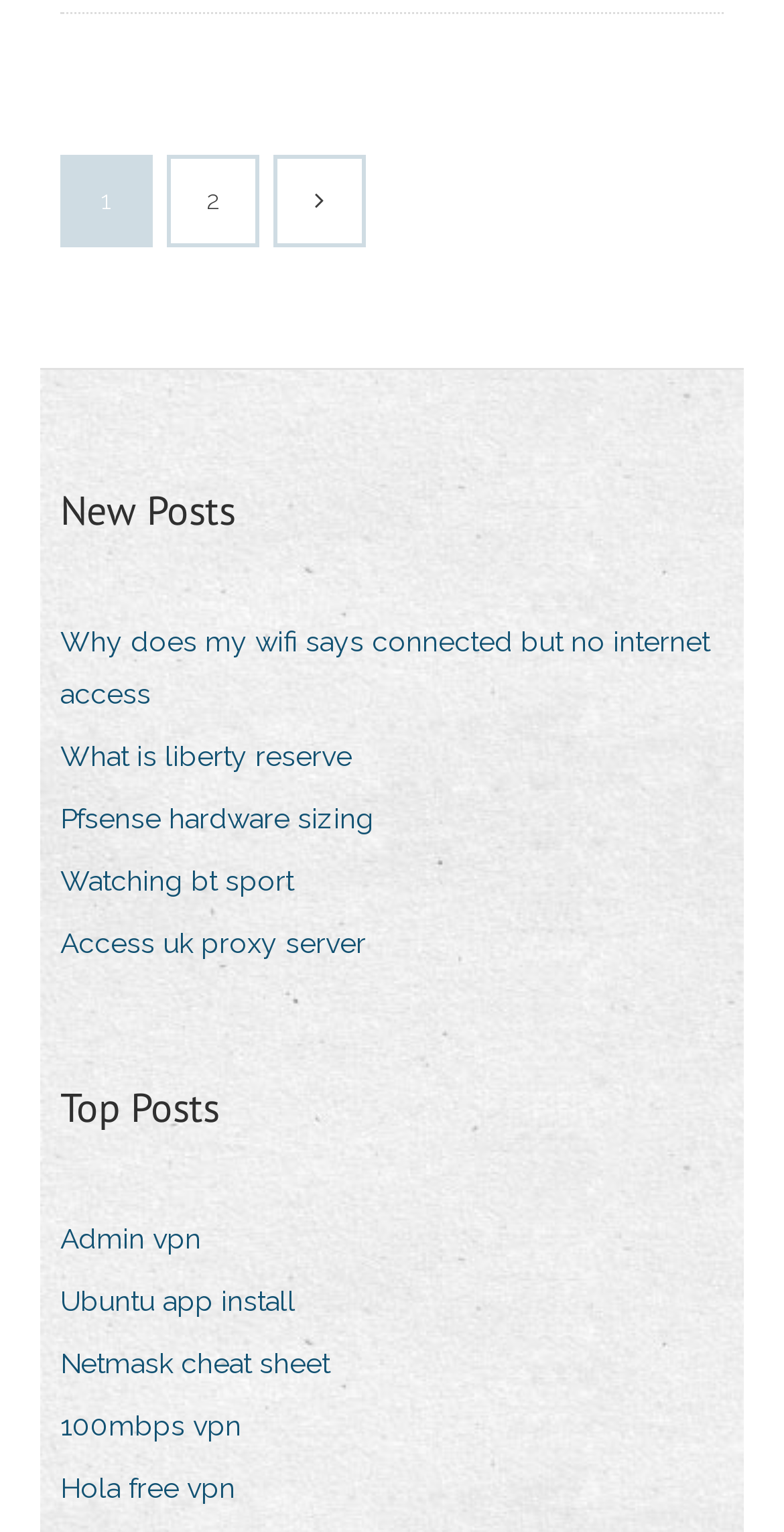Please provide a one-word or phrase answer to the question: 
What is the second link under 'Top Posts'?

Ubuntu app install